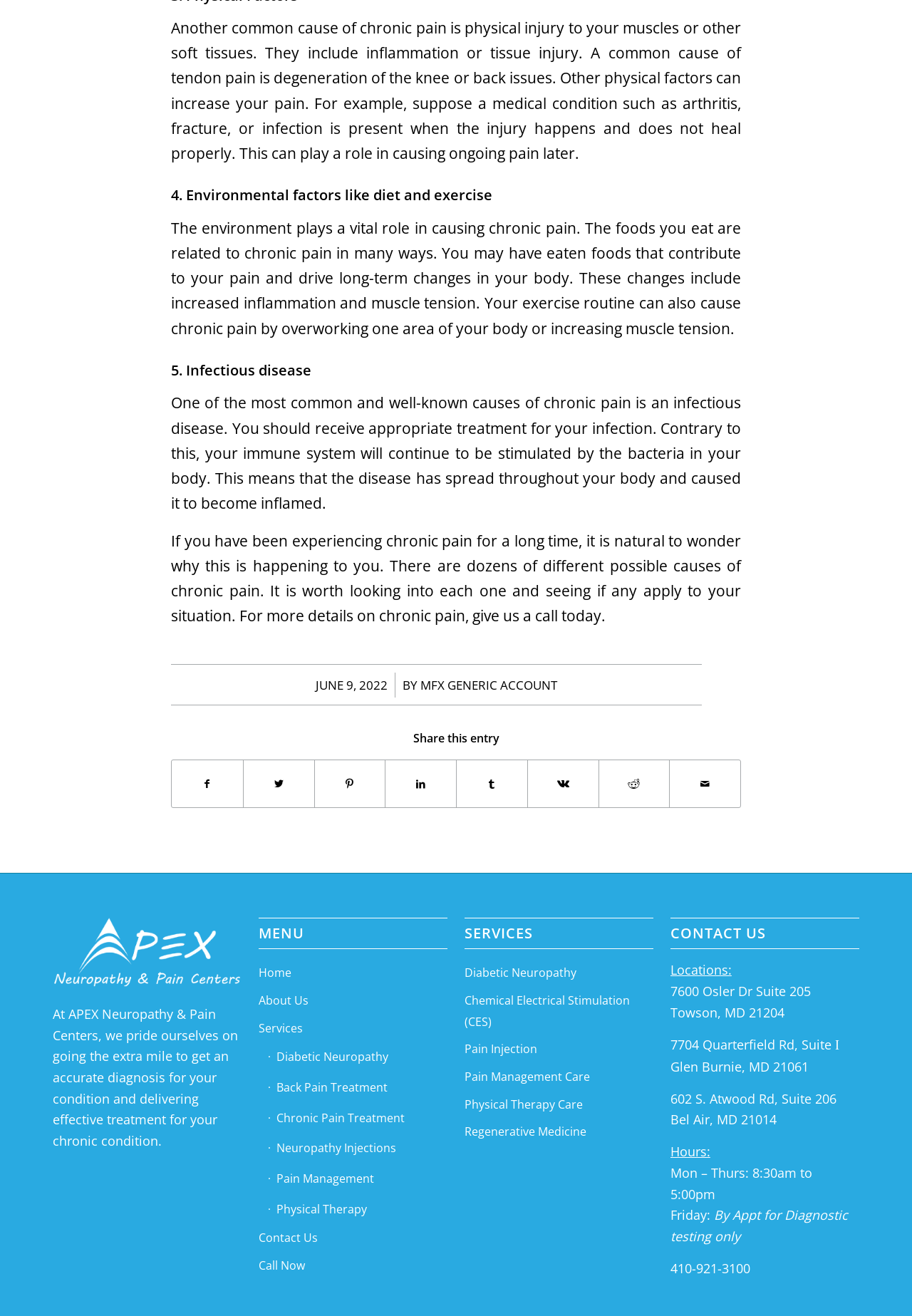What are the locations of the pain center?
Refer to the screenshot and answer in one word or phrase.

Towson, Glen Burnie, Bel Air